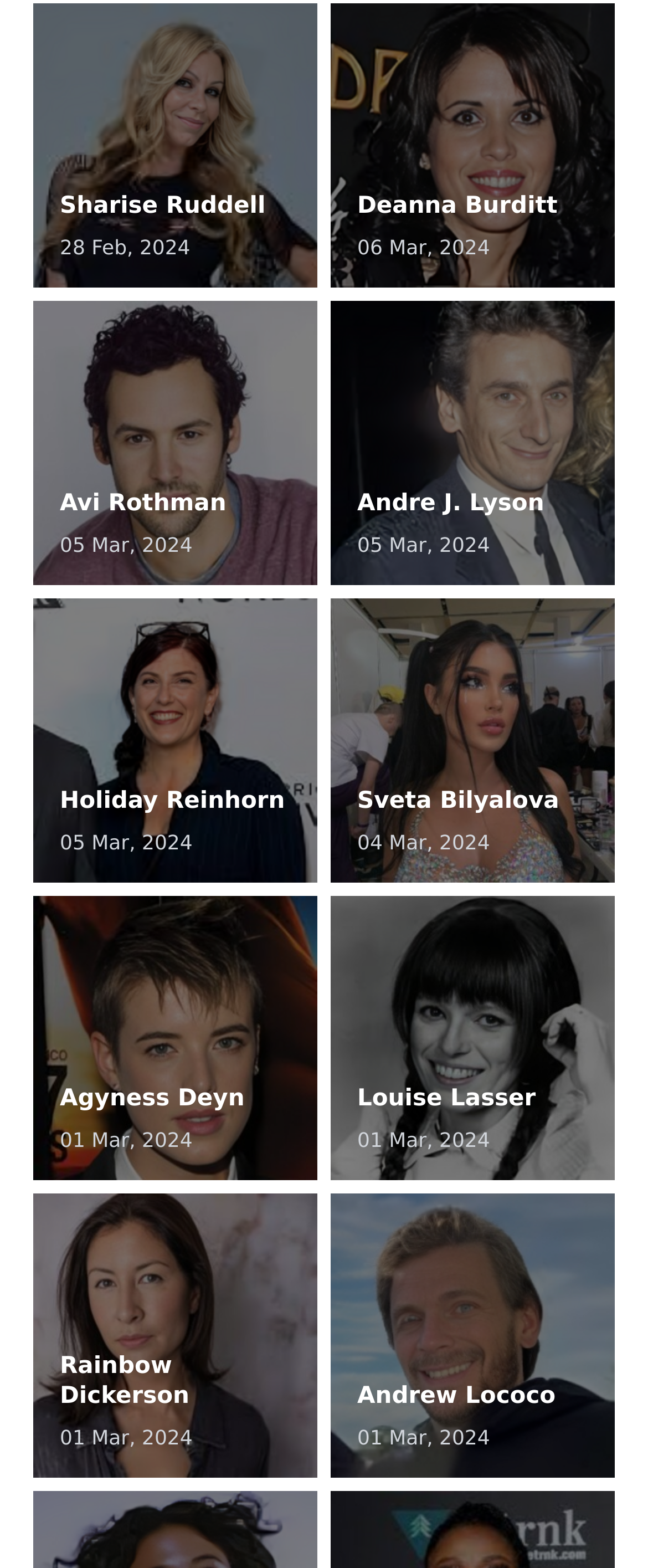Please predict the bounding box coordinates of the element's region where a click is necessary to complete the following instruction: "Read Deanna Burditt's article". The coordinates should be represented by four float numbers between 0 and 1, i.e., [left, top, right, bottom].

[0.51, 0.002, 0.949, 0.183]